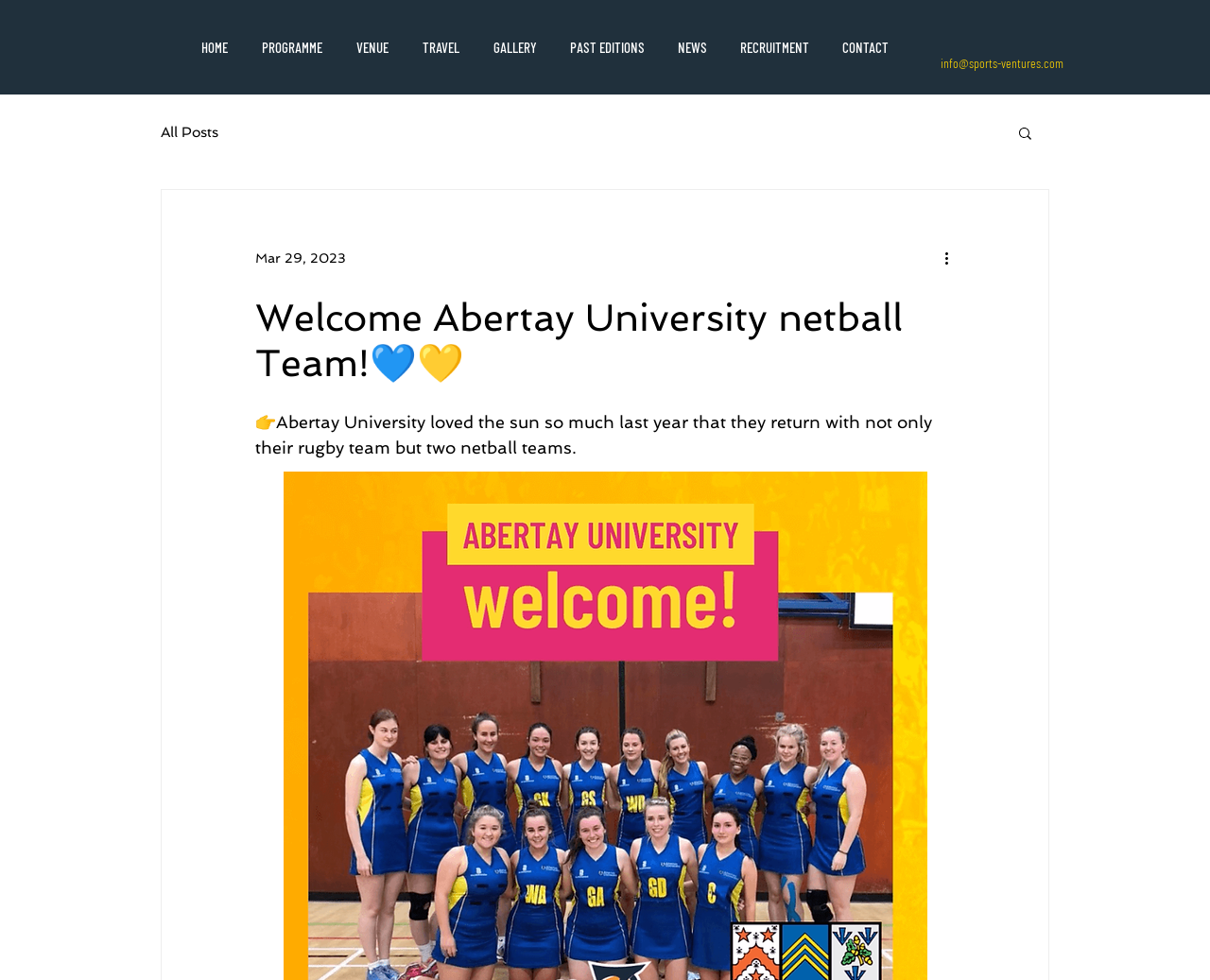How many social media links are present?
Provide an in-depth and detailed answer to the question.

There are three social media links present, namely Facebook, Twitter, and Instagram, which are part of the 'Social Bar' list.